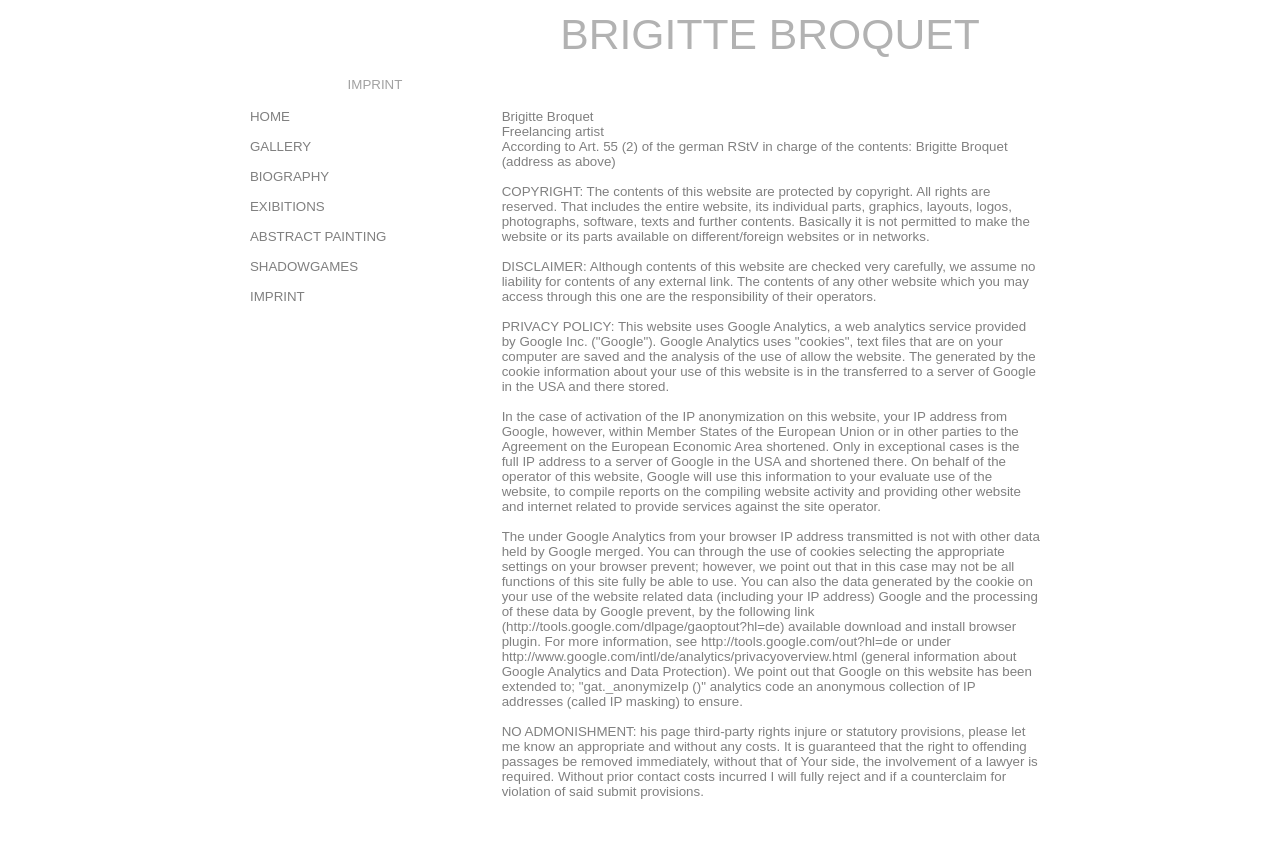Who is the artist featured on this website?
Refer to the image and provide a one-word or short phrase answer.

Brigitte Broquet